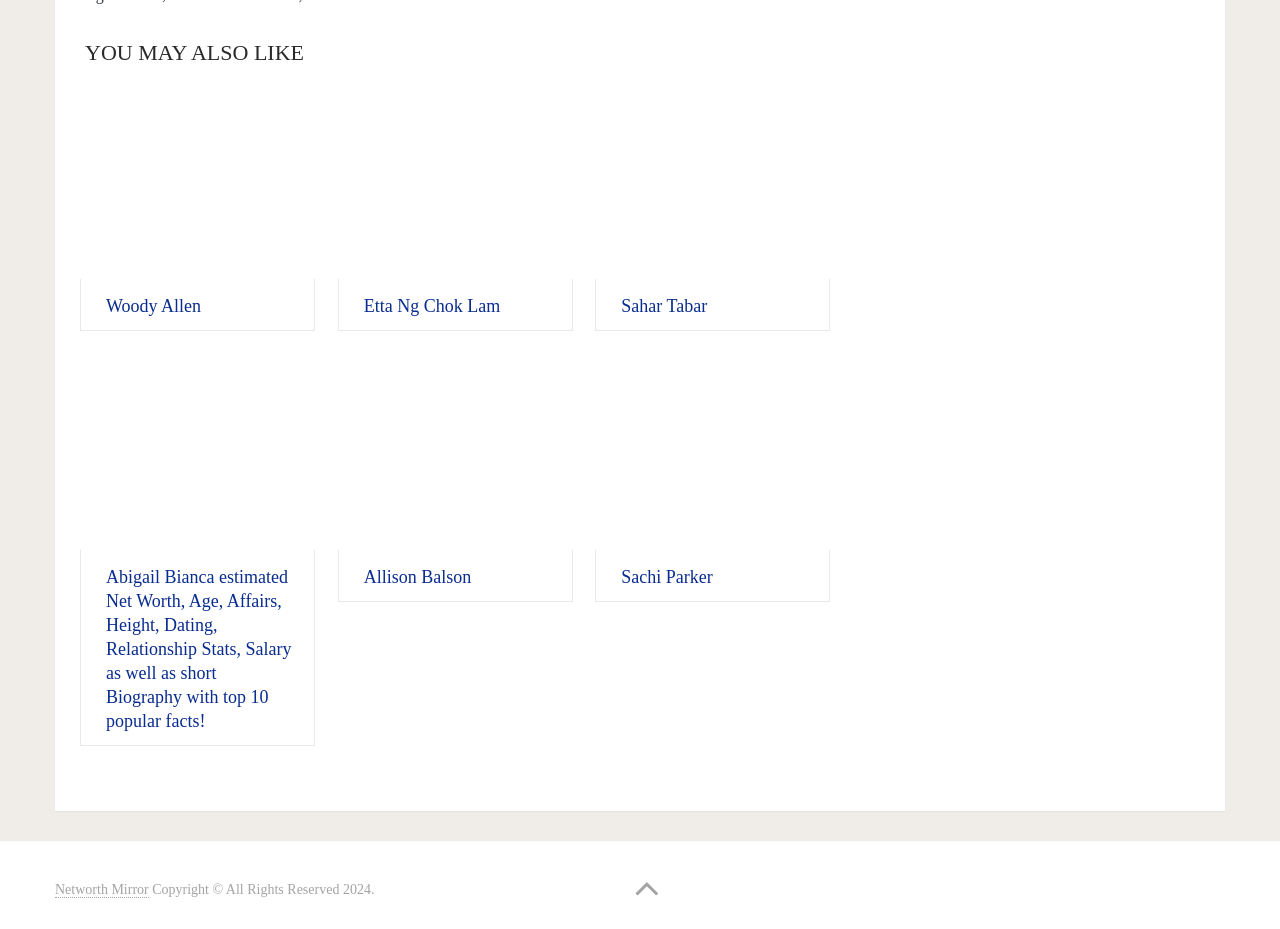Please identify the coordinates of the bounding box for the clickable region that will accomplish this instruction: "Check Sachi Parker".

[0.465, 0.388, 0.649, 0.593]